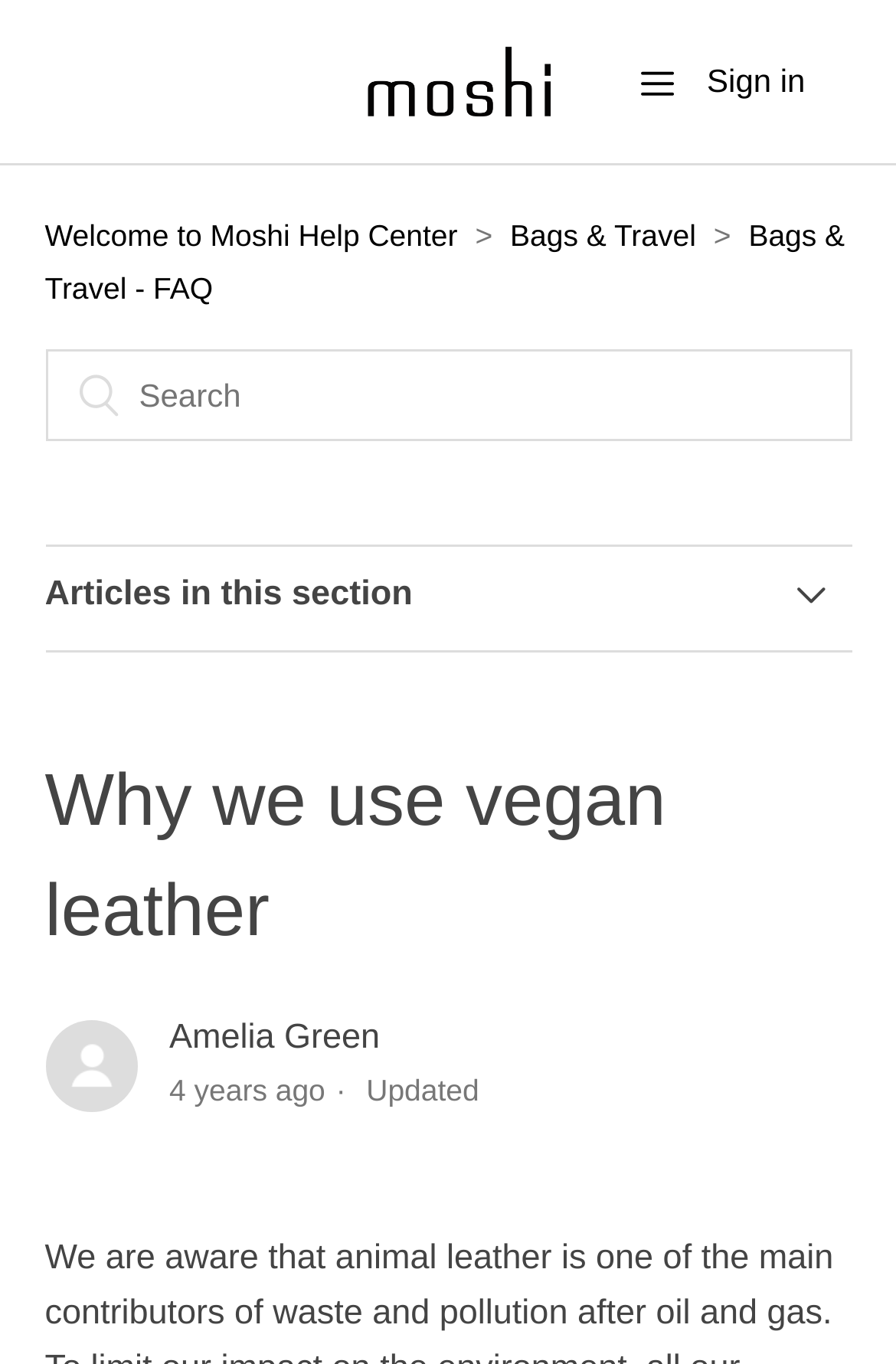Generate a comprehensive caption for the webpage you are viewing.

The webpage is about the Moshi Help Center, specifically the "Why we use vegan leather" section. At the top left, there is a logo image with a link to the homepage. Next to it, on the top right, is a "Sign in" button. Below the logo, there is a navigation menu with three list items: "Welcome to Moshi Help Center", "Bags & Travel", and "Bags & Travel - FAQ". Each list item has a corresponding link.

On the top center, there is a search bar with a searchbox. Below the search bar, there is a heading that says "Articles in this section ▾". Underneath, there are five links to different articles, including "Why we use vegan leather", "How do I clean my bag?", and others.

The main content of the page is an article titled "Why we use vegan leather". The article has a header with the title, and below it, there is an image of an avatar. The author's name, "Amelia Green", is displayed next to the avatar, along with the date and time the article was published, "2020-07-01 09:19", and a note that says "4 years ago". The article's content is not explicitly stated, but it likely discusses the reasons behind Moshi's decision to use vegan leather.